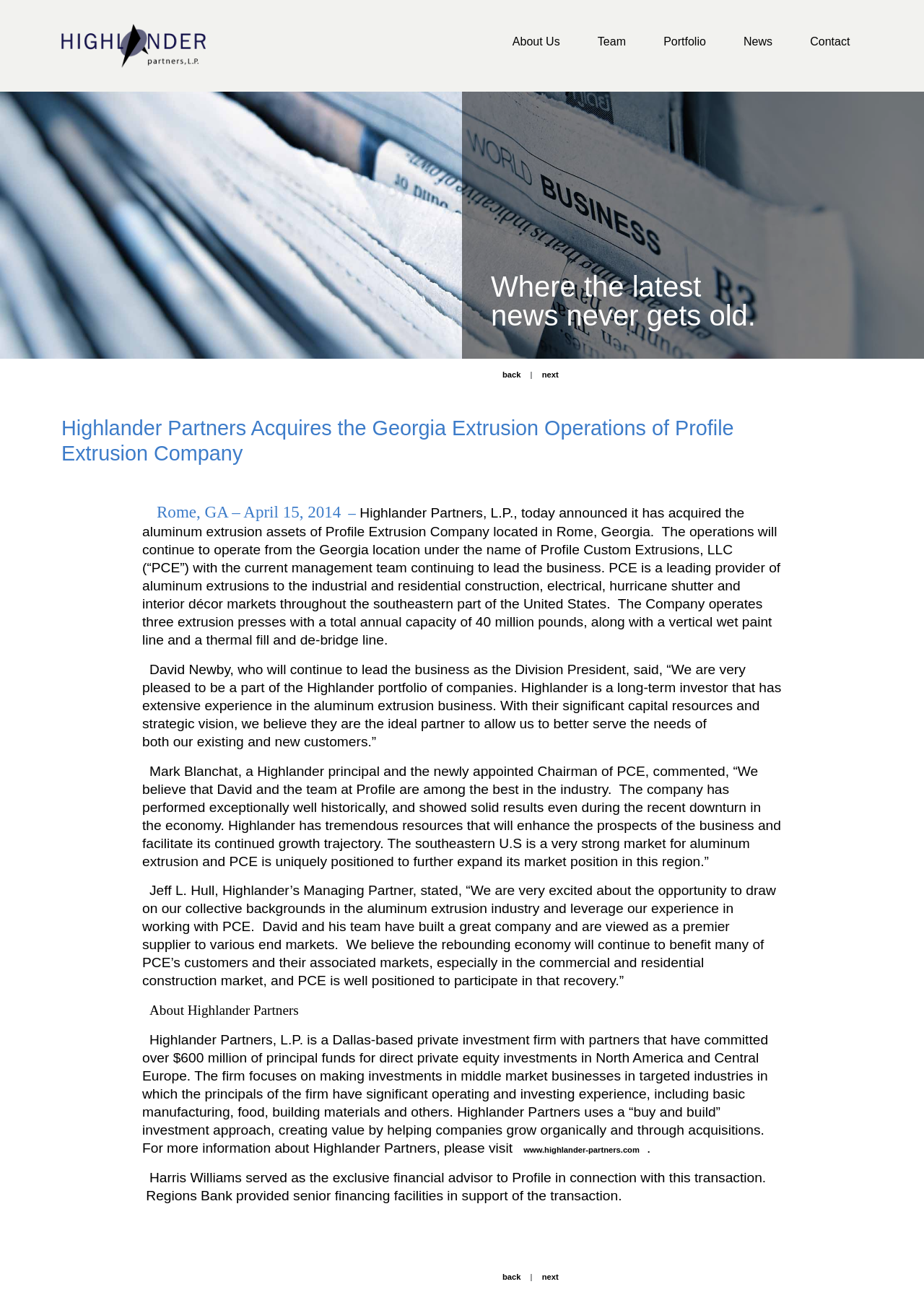Please identify the bounding box coordinates of the area that needs to be clicked to fulfill the following instruction: "Click Highlander Partners."

[0.066, 0.016, 0.223, 0.055]